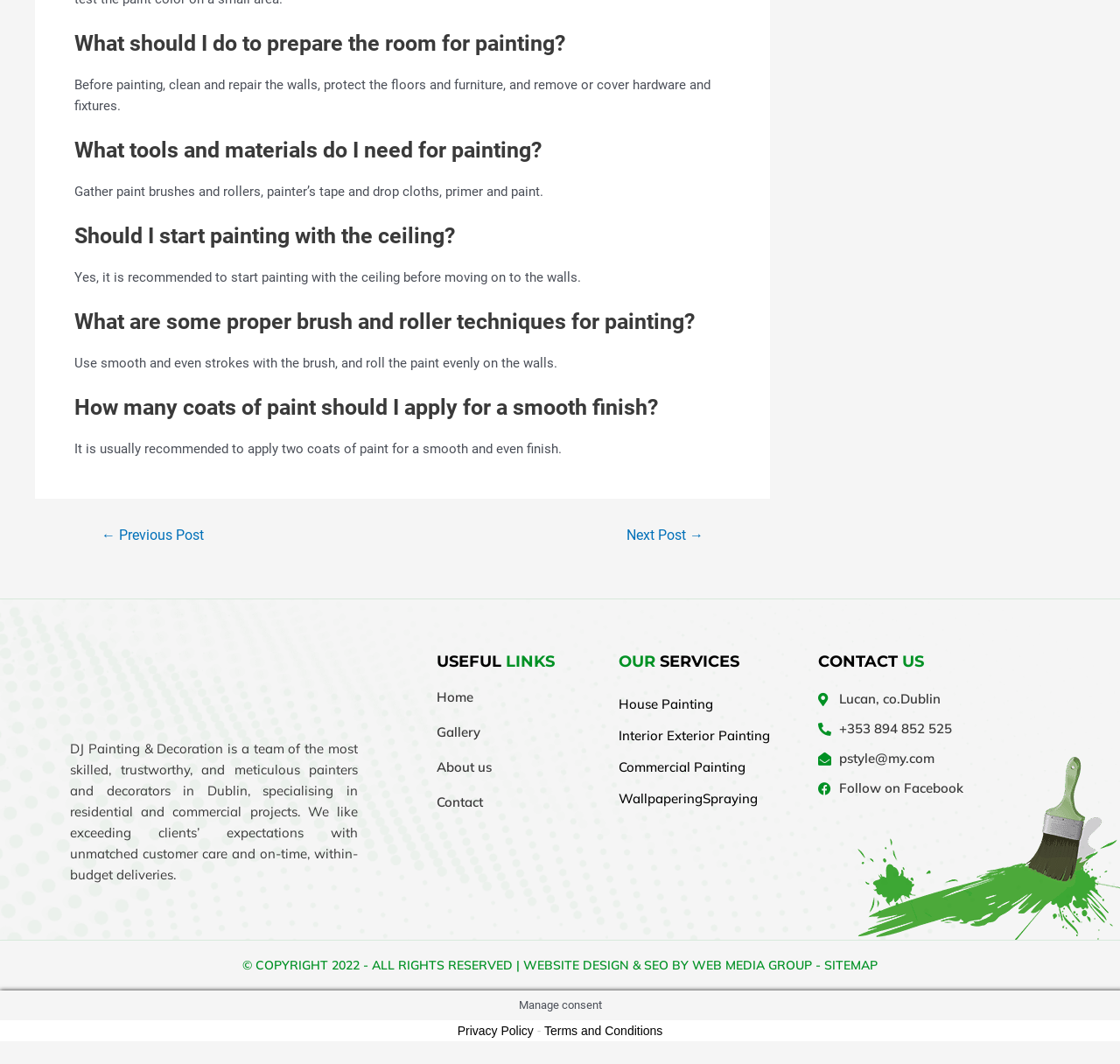For the following element description, predict the bounding box coordinates in the format (top-left x, top-left y, bottom-right x, bottom-right y). All values should be floating point numbers between 0 and 1. Description: House Painting

[0.552, 0.647, 0.637, 0.677]